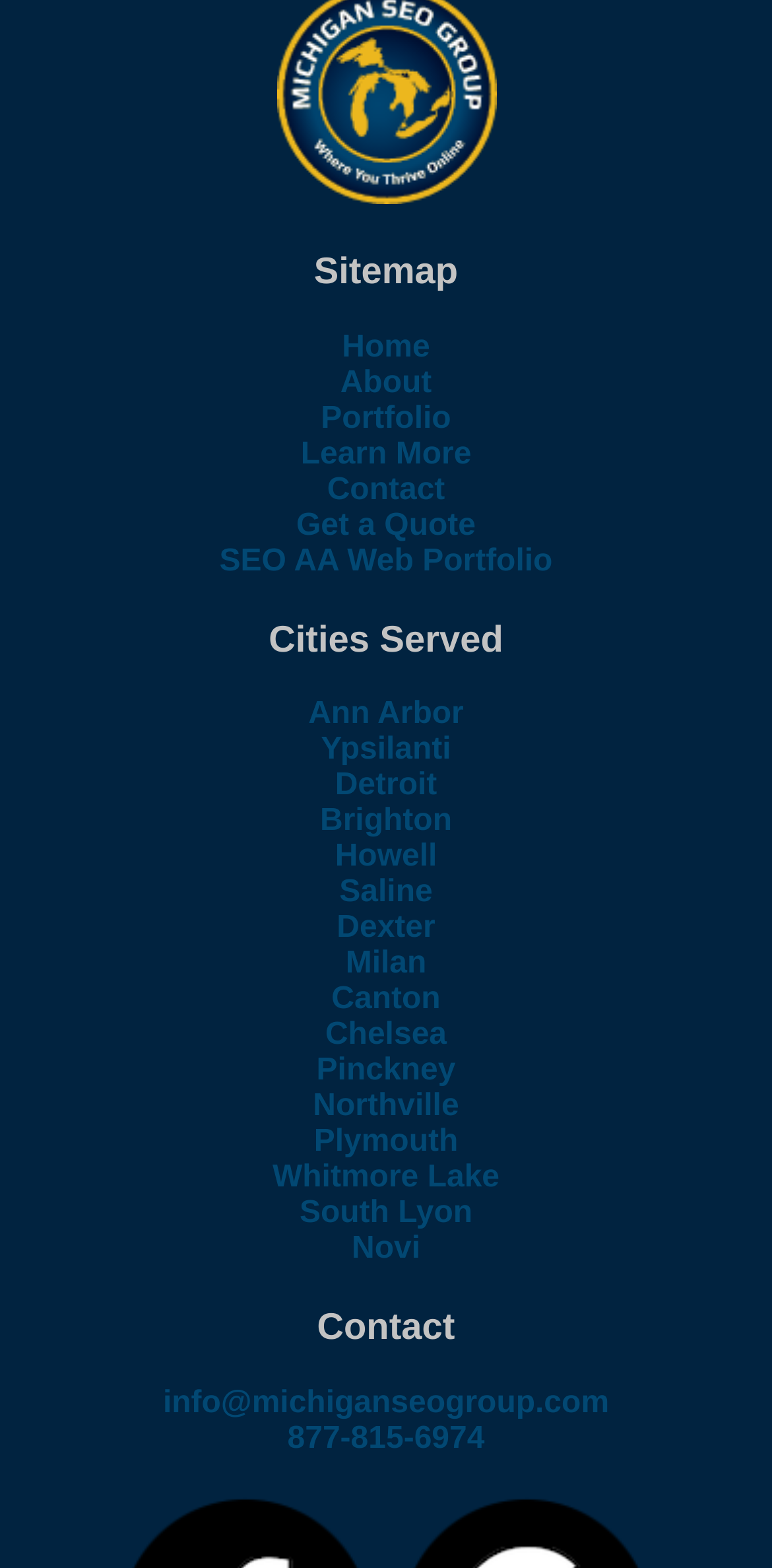From the screenshot, find the bounding box of the UI element matching this description: "Saline". Supply the bounding box coordinates in the form [left, top, right, bottom], each a float between 0 and 1.

[0.414, 0.546, 0.586, 0.593]